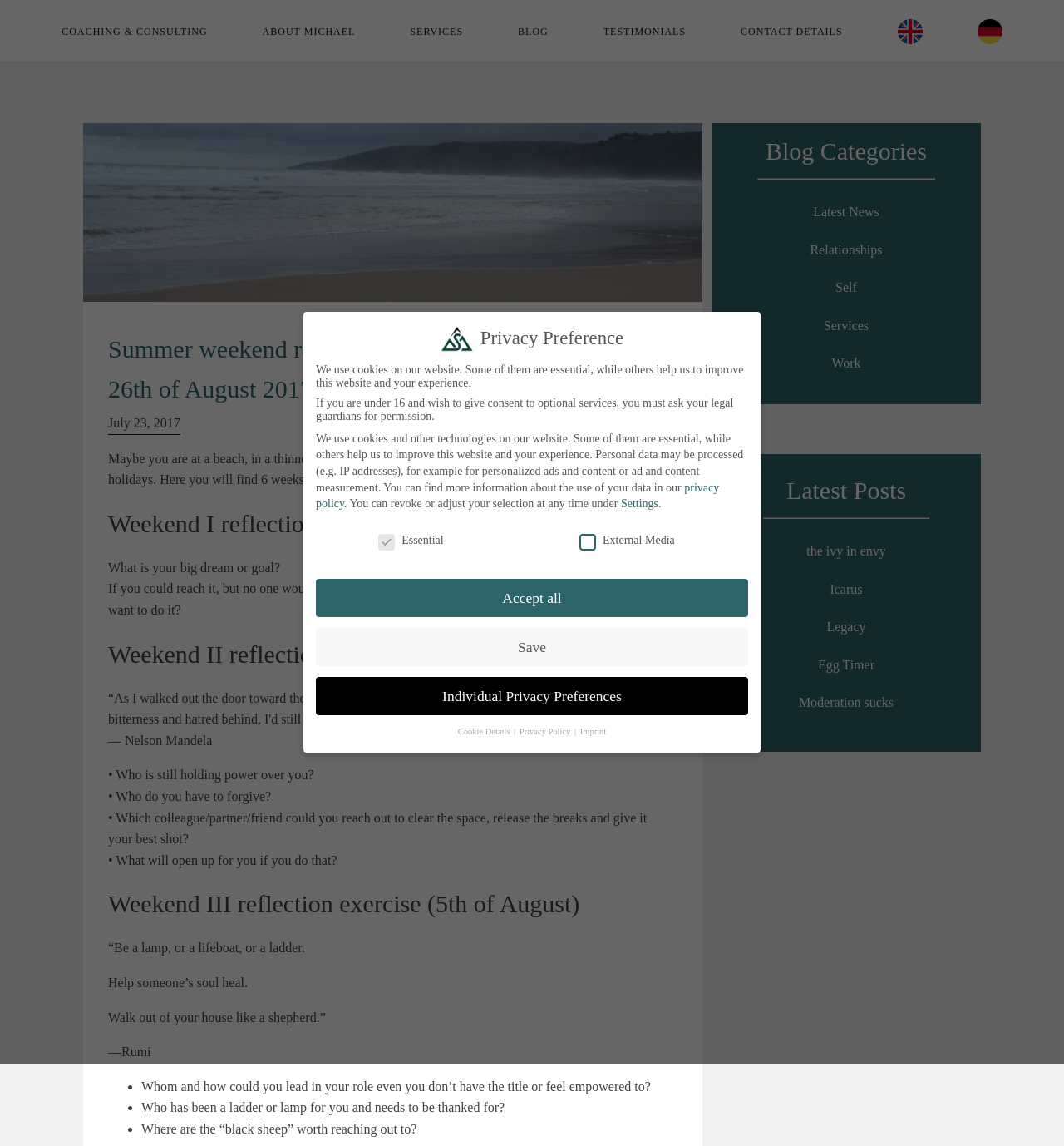Using the description "Self", locate and provide the bounding box of the UI element.

[0.785, 0.245, 0.805, 0.257]